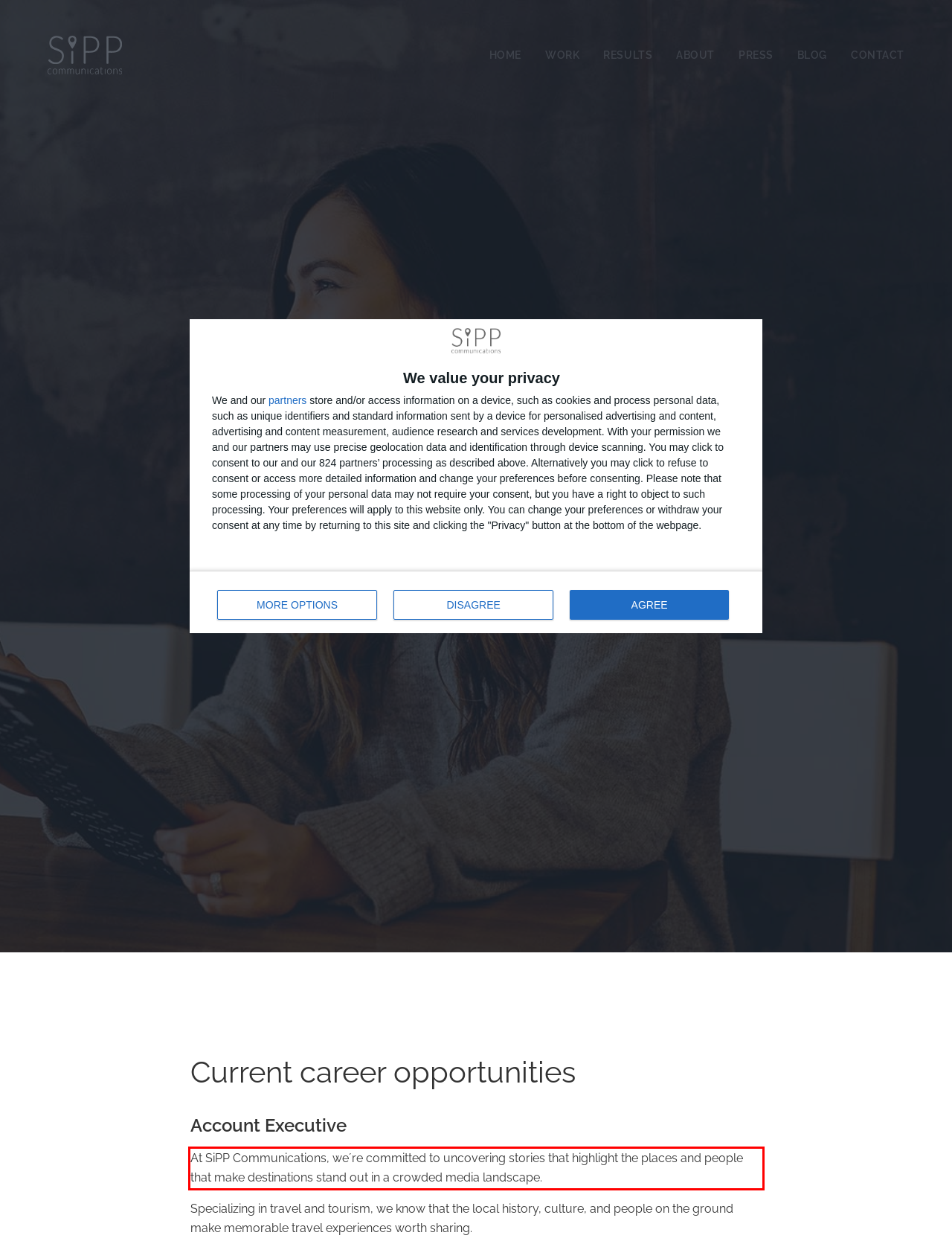Please look at the screenshot provided and find the red bounding box. Extract the text content contained within this bounding box.

At SiPP Communications, weʼre committed to uncovering stories that highlight the places and people that make destinations stand out in a crowded media landscape.